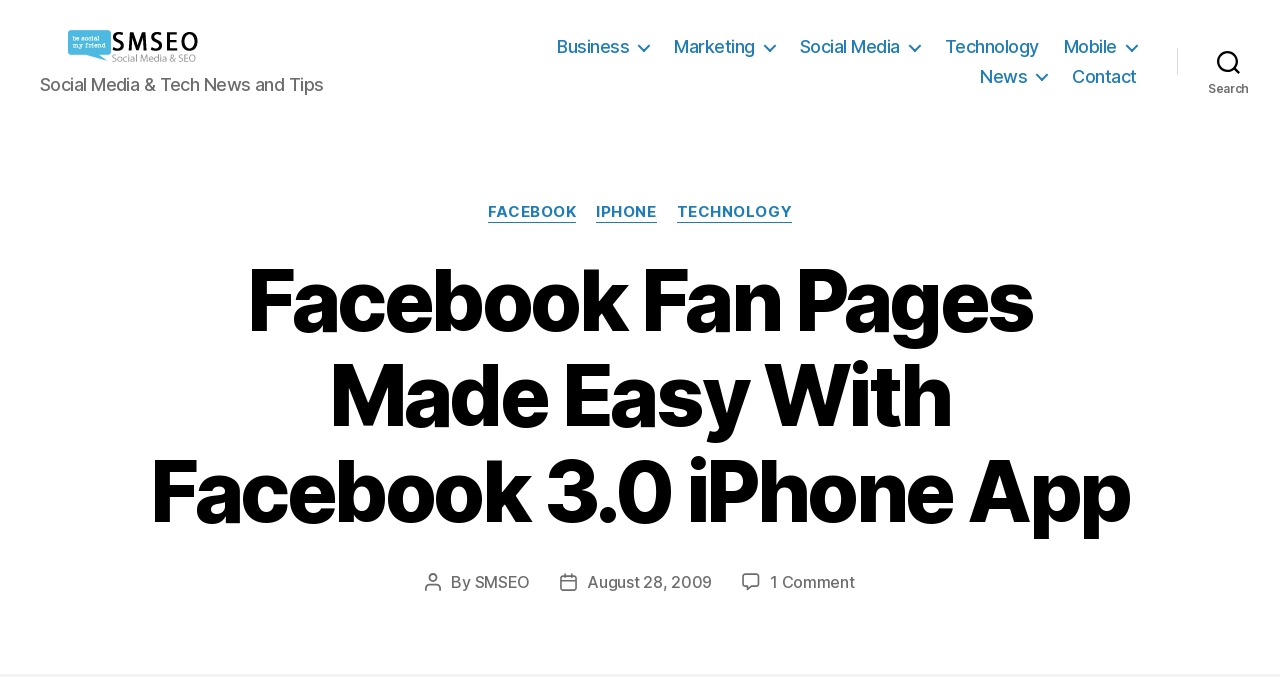How many comments does the main article have?
Answer the question with detailed information derived from the image.

At the bottom of the main article, there is a link that says '1 Comment on Facebook Fan Pages Made Easy With Facebook 3.0 iPhone App'. This indicates that the article has received one comment from a reader.